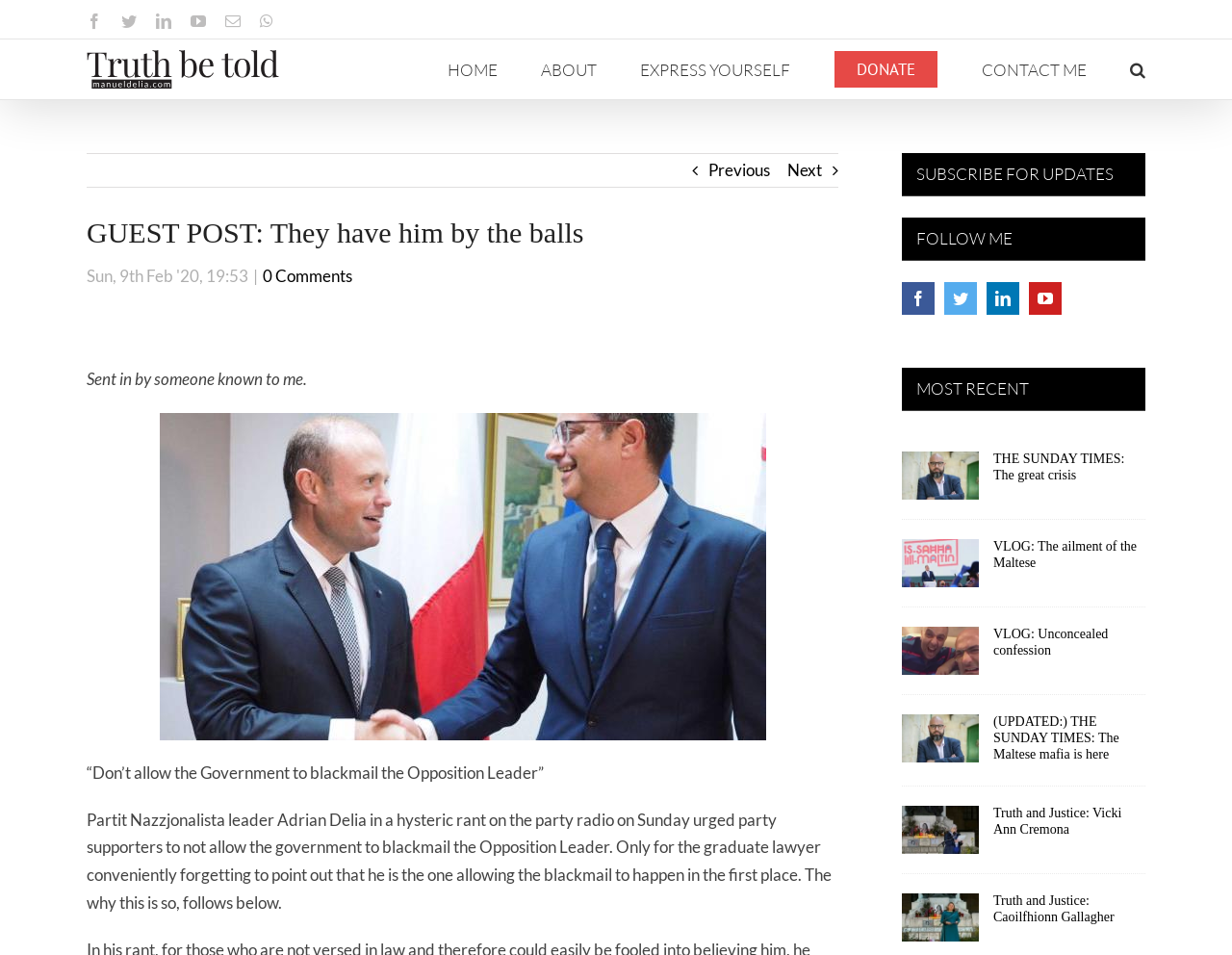How many social media links are there?
Look at the image and respond to the question as thoroughly as possible.

I counted the social media links on the webpage, including Facebook, Twitter, LinkedIn, YouTube, and WhatsApp, and found 9 links in total.